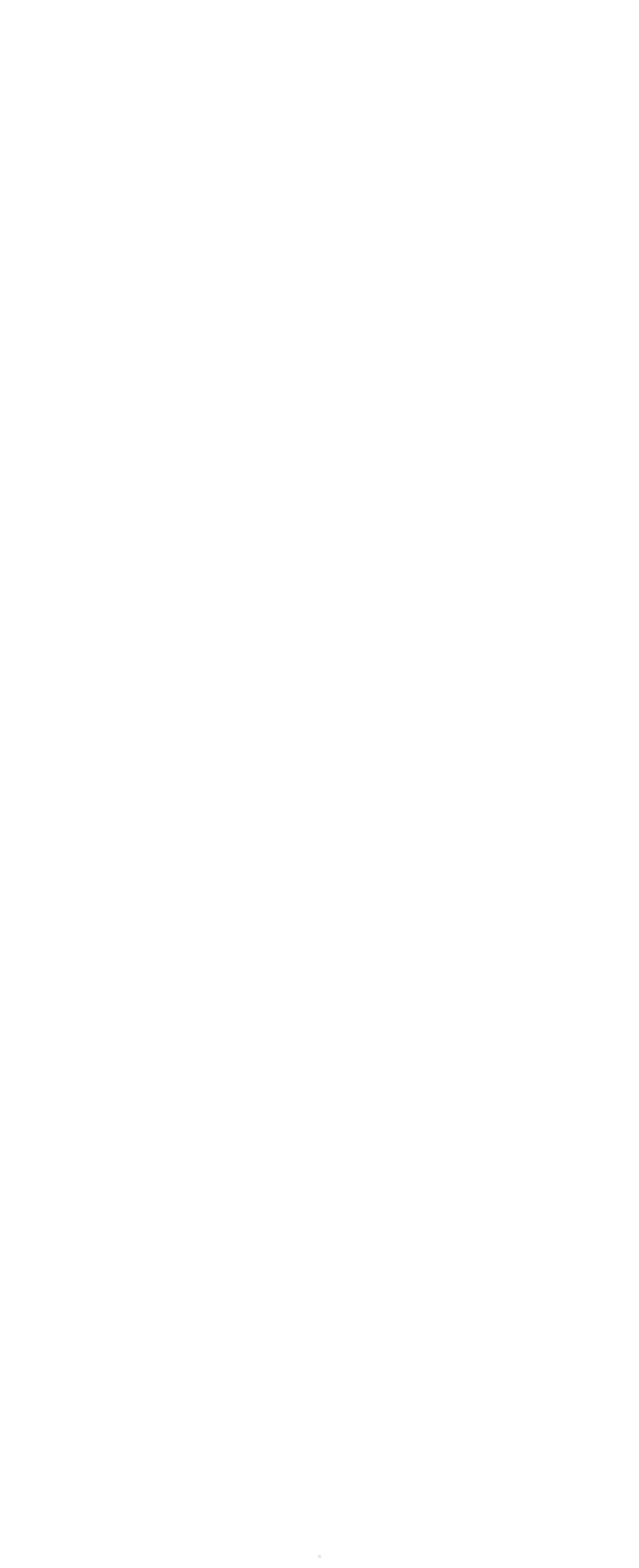Identify the bounding box coordinates for the region of the element that should be clicked to carry out the instruction: "Browse timing belt pulley products". The bounding box coordinates should be four float numbers between 0 and 1, i.e., [left, top, right, bottom].

[0.0, 0.724, 0.285, 0.753]